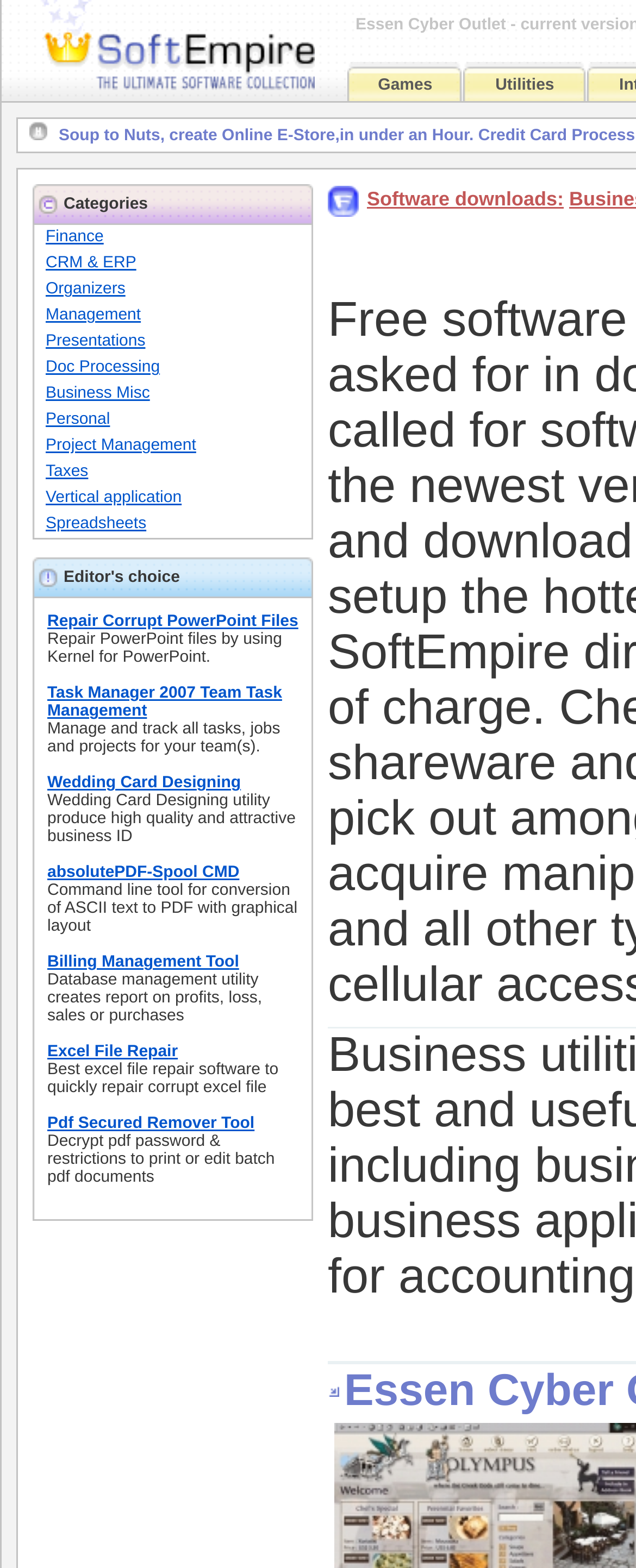How many grid cells are in the first table? Please answer the question using a single word or phrase based on the image.

8